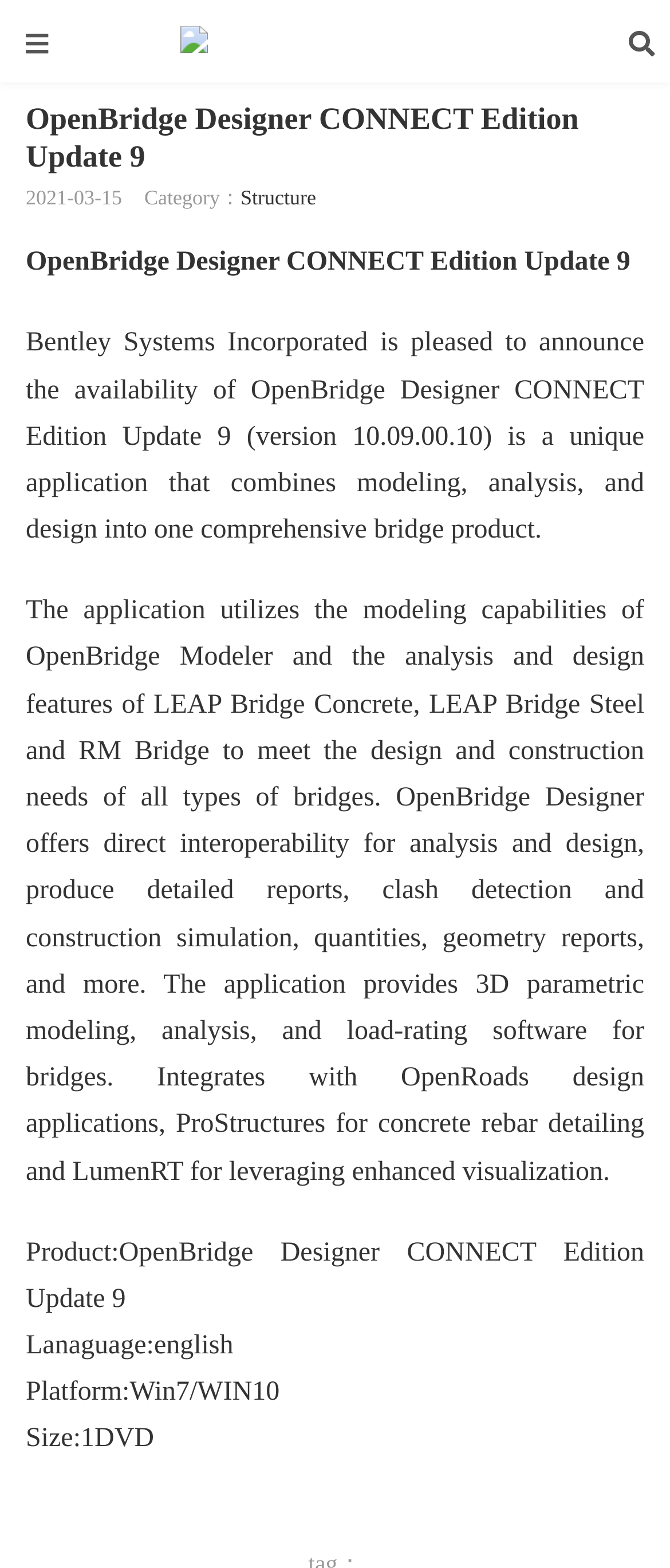What is the name of the software being updated?
Refer to the screenshot and deliver a thorough answer to the question presented.

The question can be answered by looking at the heading 'OpenBridge Designer CONNECT Edition Update 9' which is a prominent element on the webpage, indicating that the software being updated is OpenBridge Designer.